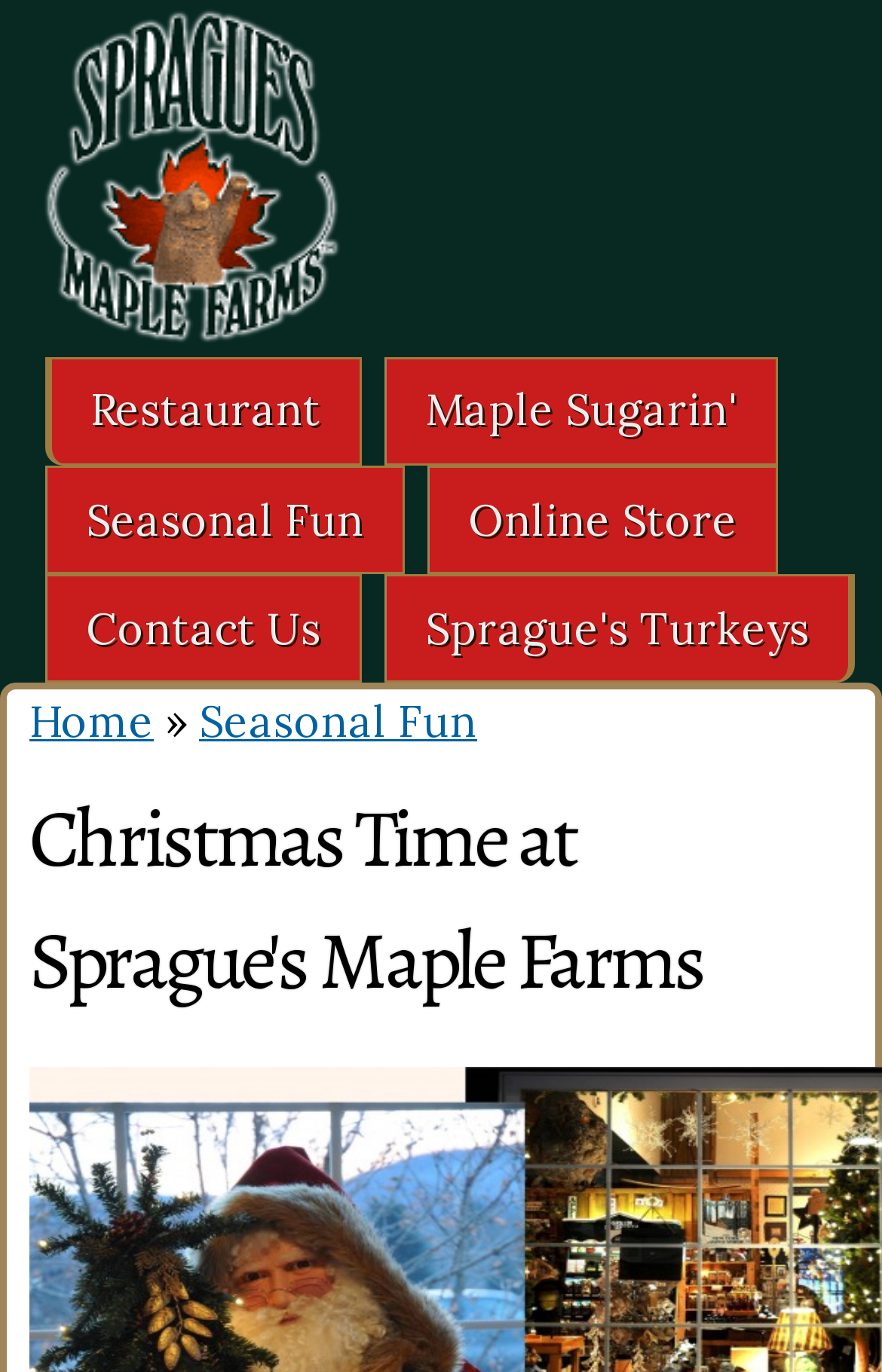Given the webpage screenshot and the description, determine the bounding box coordinates (top-left x, top-left y, bottom-right x, bottom-right y) that define the location of the UI element matching this description: Maple Sugarin'

[0.438, 0.262, 0.88, 0.338]